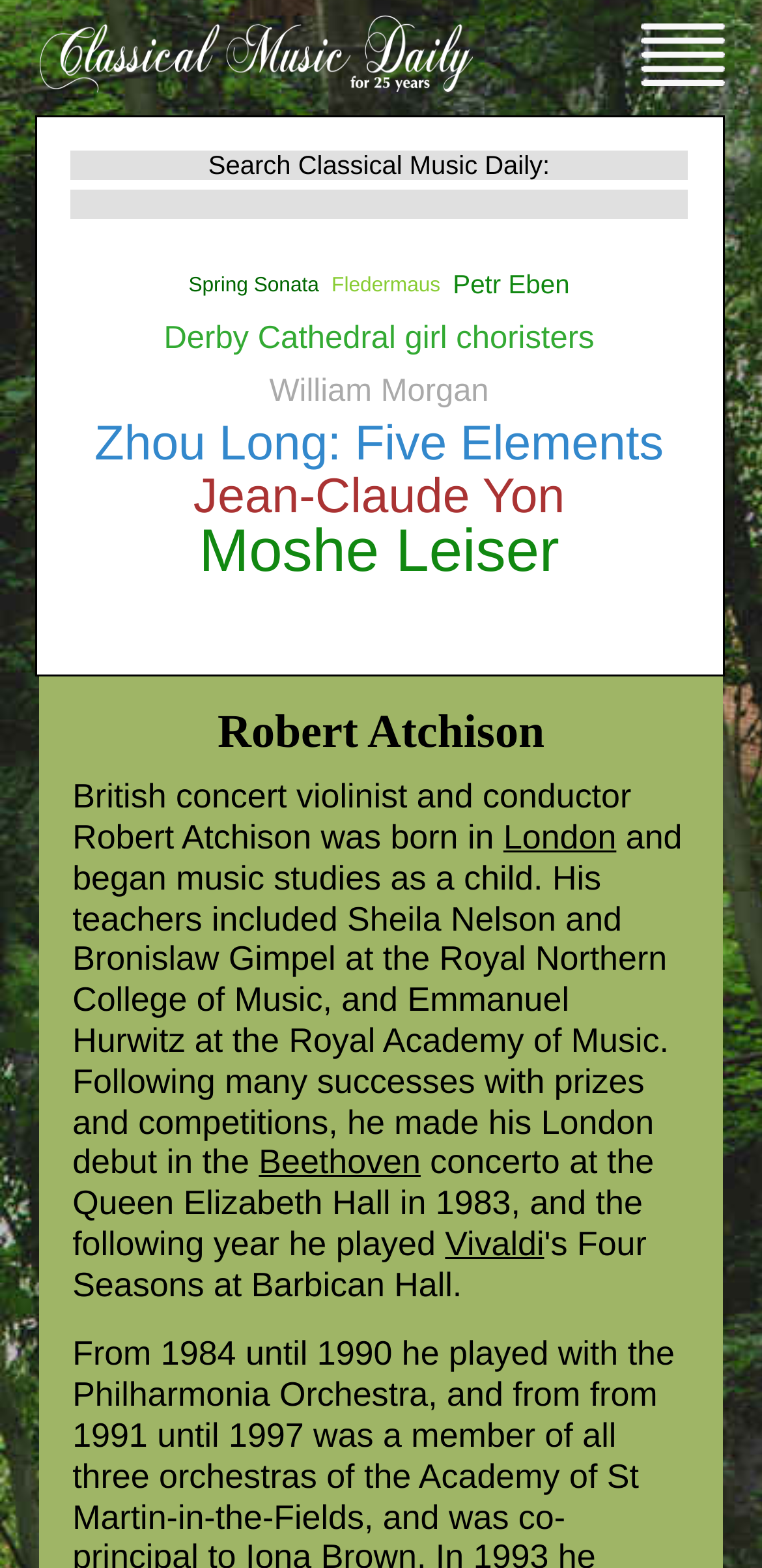Provide the bounding box coordinates of the HTML element this sentence describes: "Moshe Leiser". The bounding box coordinates consist of four float numbers between 0 and 1, i.e., [left, top, right, bottom].

[0.253, 0.334, 0.742, 0.368]